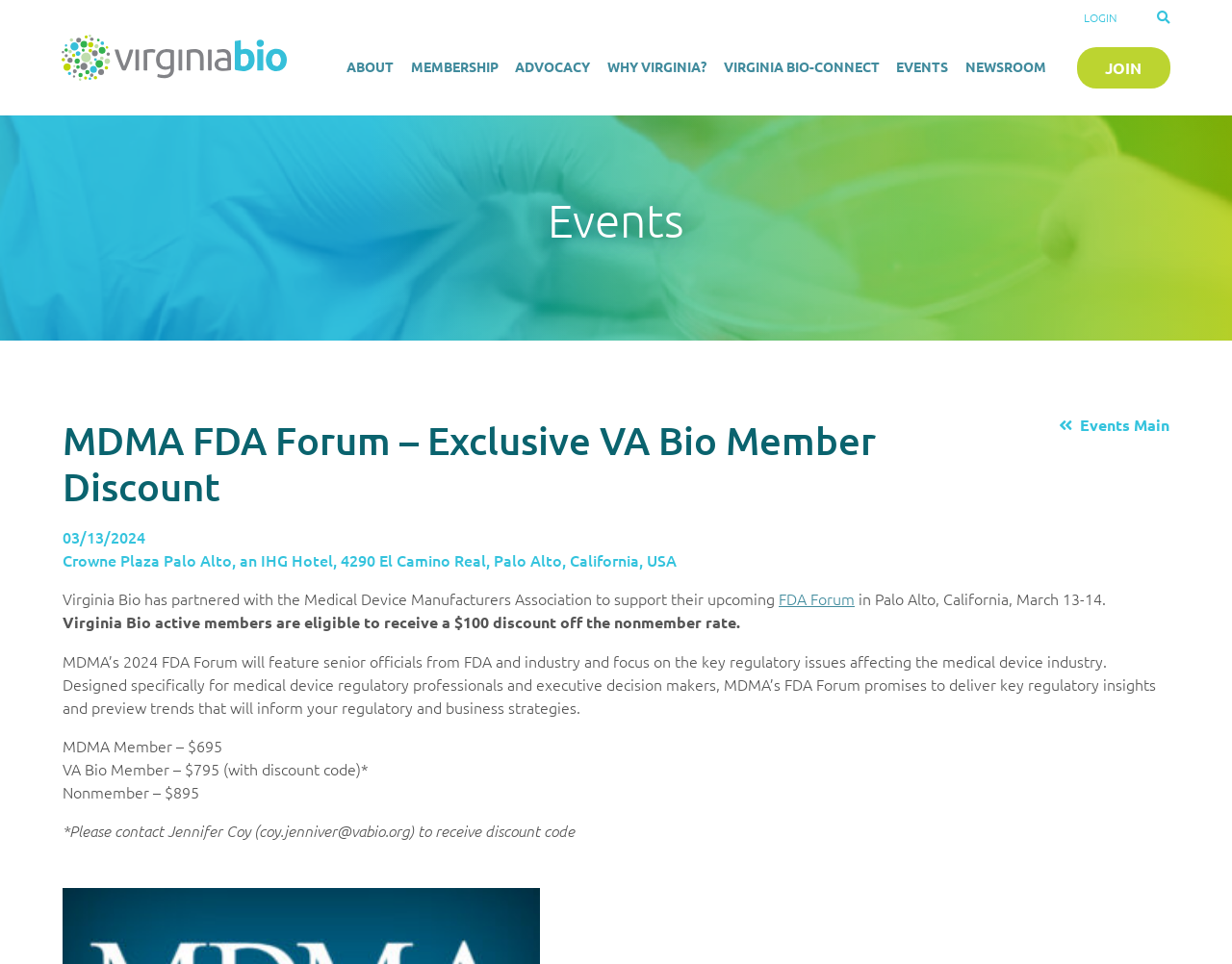What is the discount for Virginia Bio active members?
Please respond to the question with a detailed and thorough explanation.

I found the answer by reading the text 'Virginia Bio active members are eligible to receive a $100 discount off the nonmember rate.' which explicitly states the discount amount.